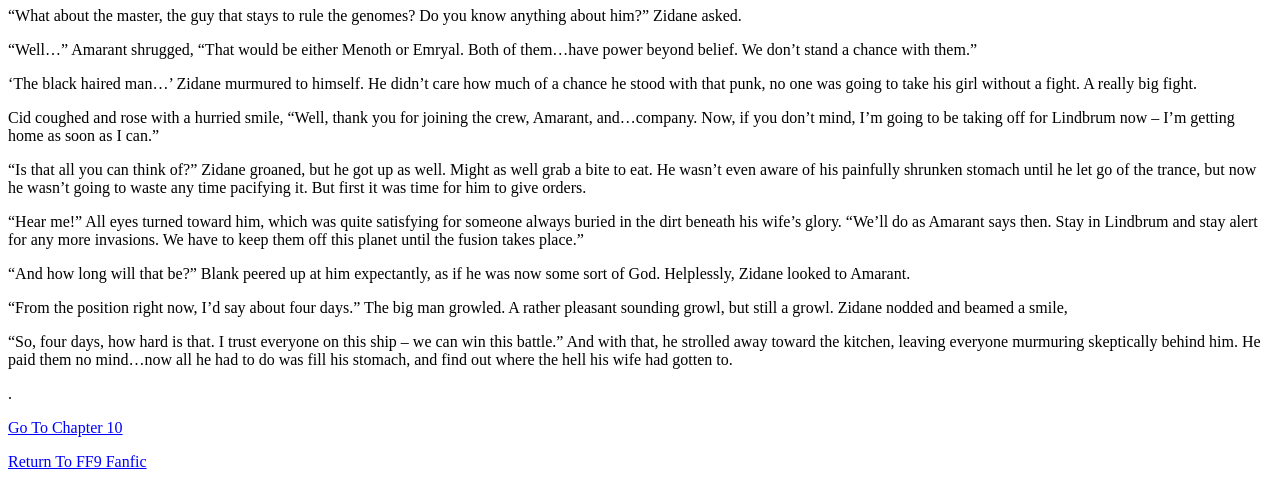Please reply with a single word or brief phrase to the question: 
Where is Zidane going?

The kitchen